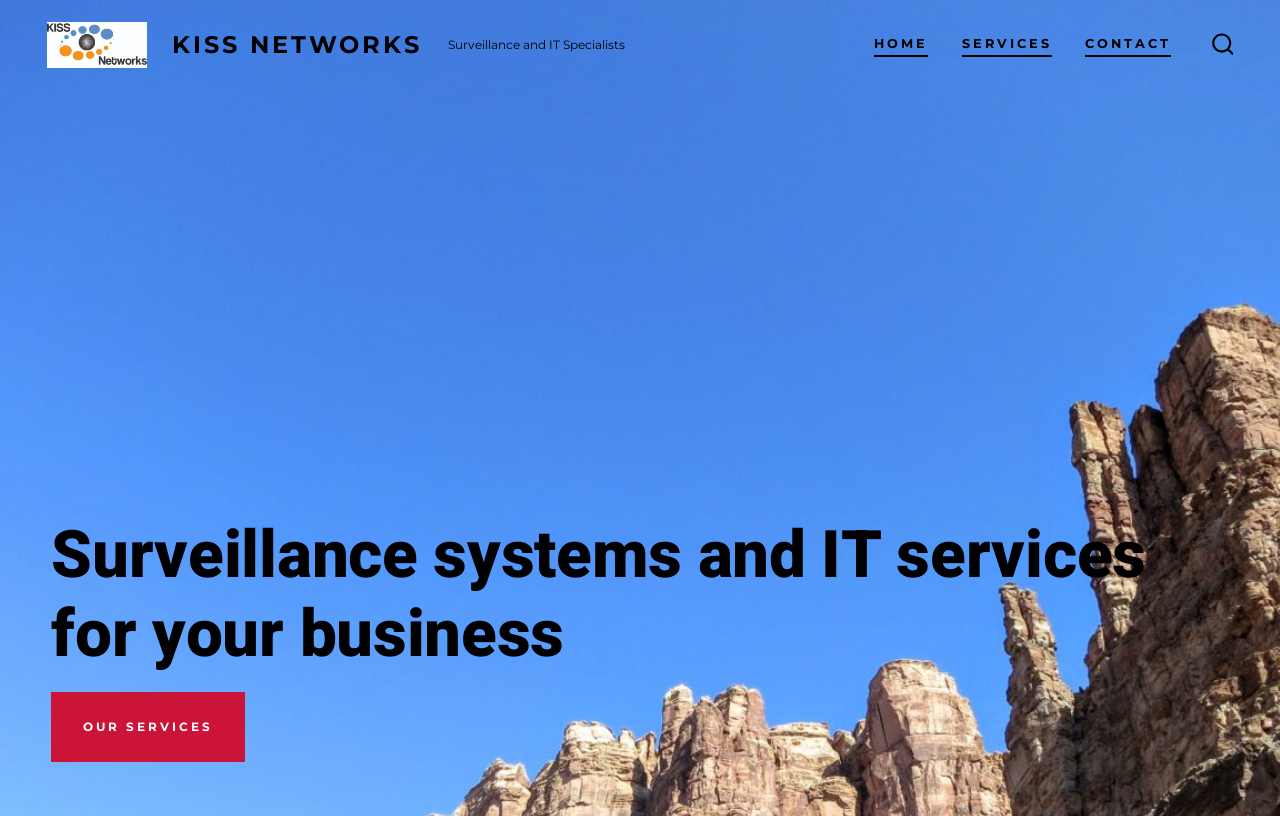Determine the bounding box coordinates (top-left x, top-left y, bottom-right x, bottom-right y) of the UI element described in the following text: Home

[0.683, 0.037, 0.725, 0.073]